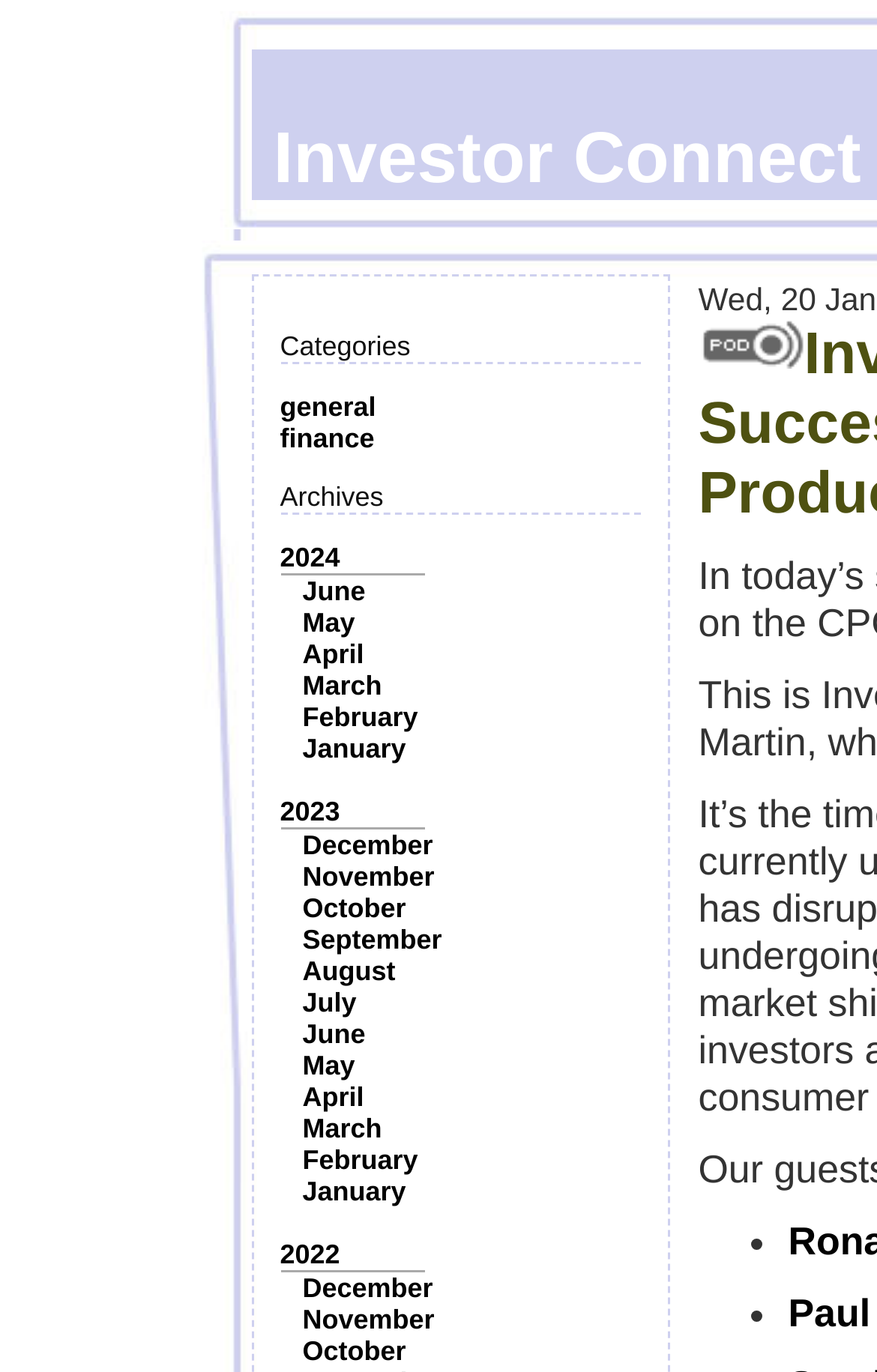Identify the bounding box coordinates of the part that should be clicked to carry out this instruction: "View archives for 2024".

[0.319, 0.395, 0.388, 0.418]